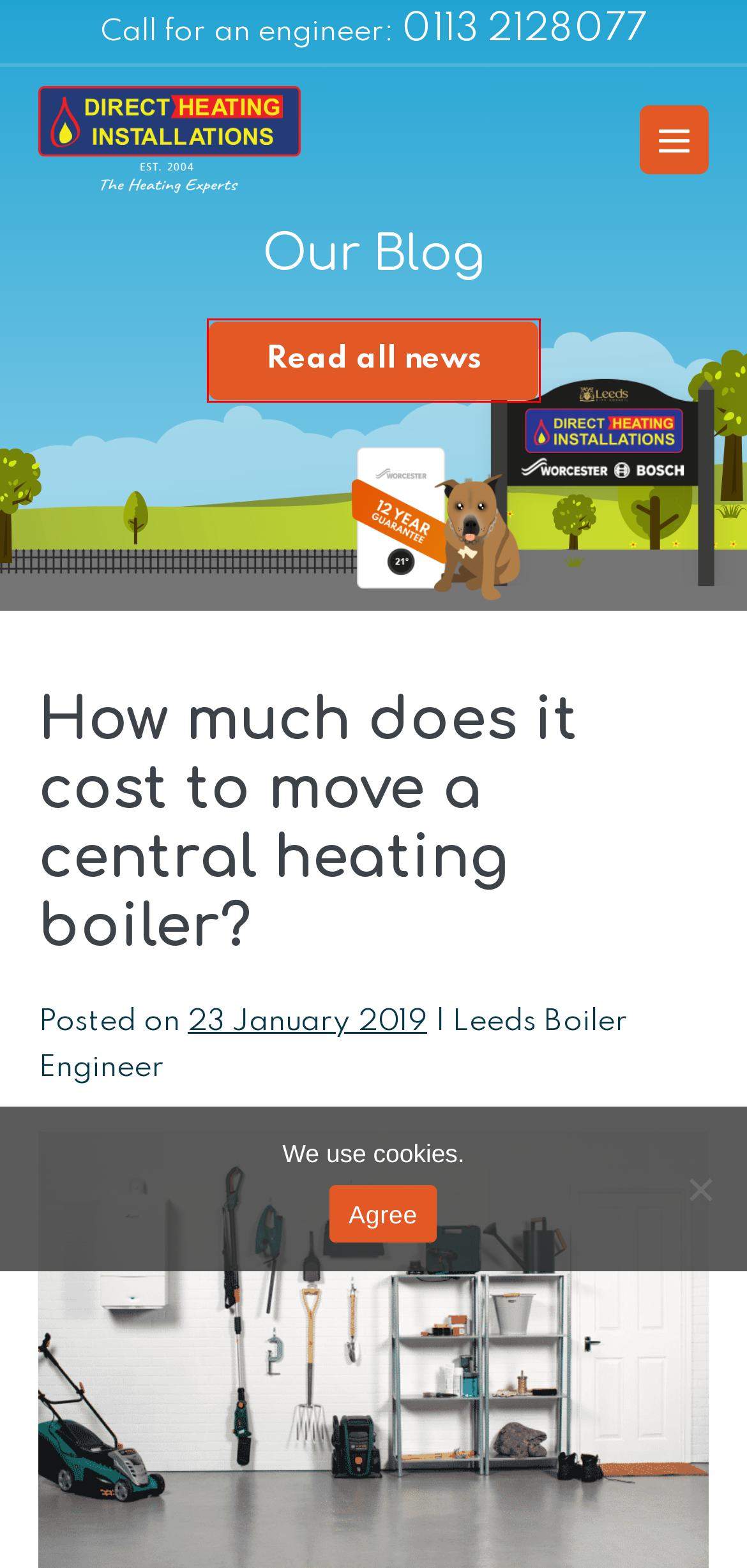Using the screenshot of a webpage with a red bounding box, pick the webpage description that most accurately represents the new webpage after the element inside the red box is clicked. Here are the candidates:
A. Get In Touch With Our Team | Direct Heating Installations, Leeds
B. Heating Services Leeds | Direct Heating Installations, Heating Specialists
C. Heating Specialists Leeds | Direct Heating Installations
D. Websites Nottingham | Wordpress Websites | Shopify Websites
E. January 2020 - Direct Heating Installations
F. Leeds Boiler Engineer, Author at Direct Heating Installations
G. Boiler Finance Leeds | Direct Heating Installations, Heating Services Leeds
H. Blog - Direct Heating Installations

H